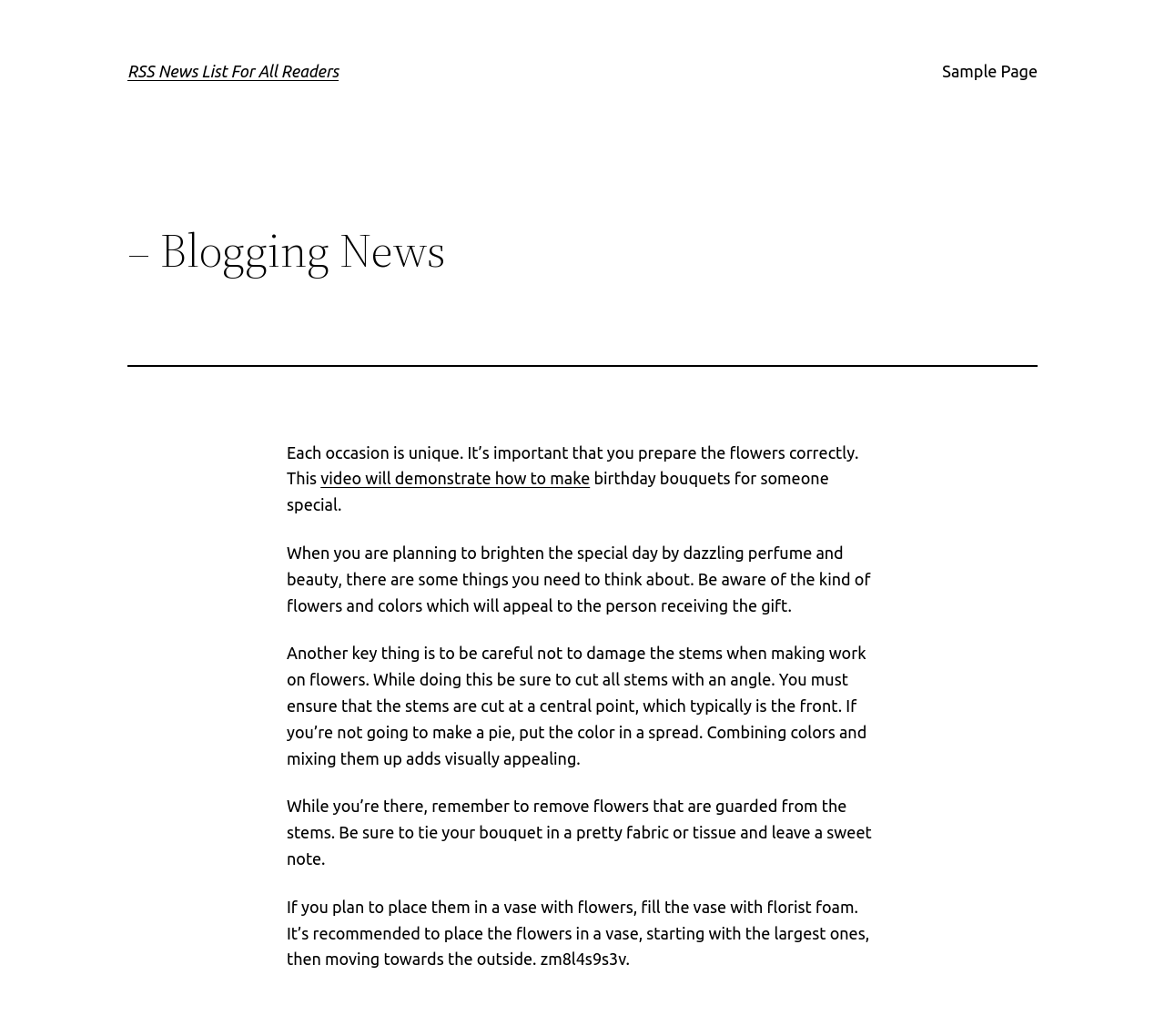Locate and generate the text content of the webpage's heading.

RSS News List For All Readers